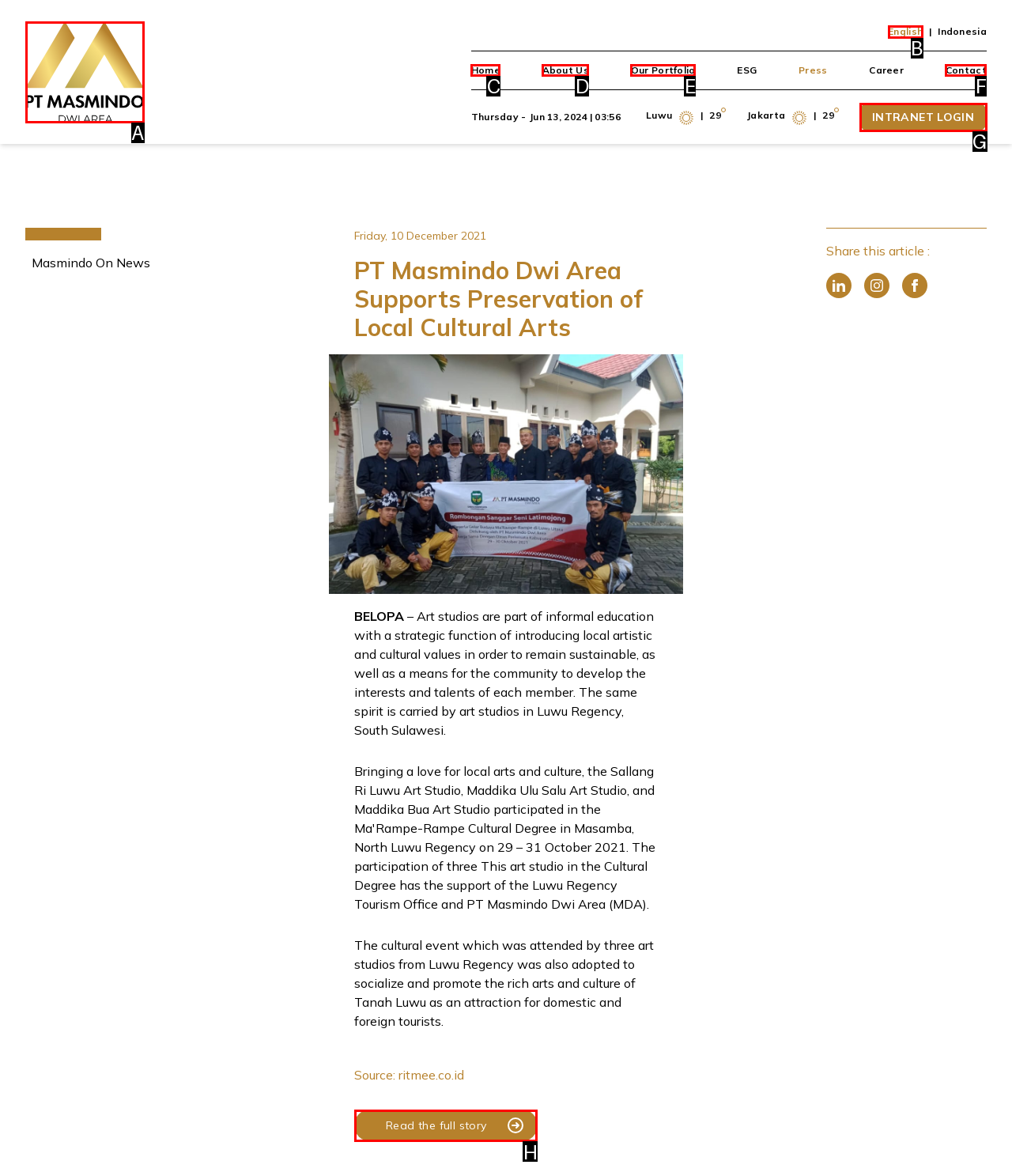Indicate the HTML element that should be clicked to perform the task: Read more about PT Masmindo Dwi Area Supports Preservation of Local Cultural Arts Reply with the letter corresponding to the chosen option.

H